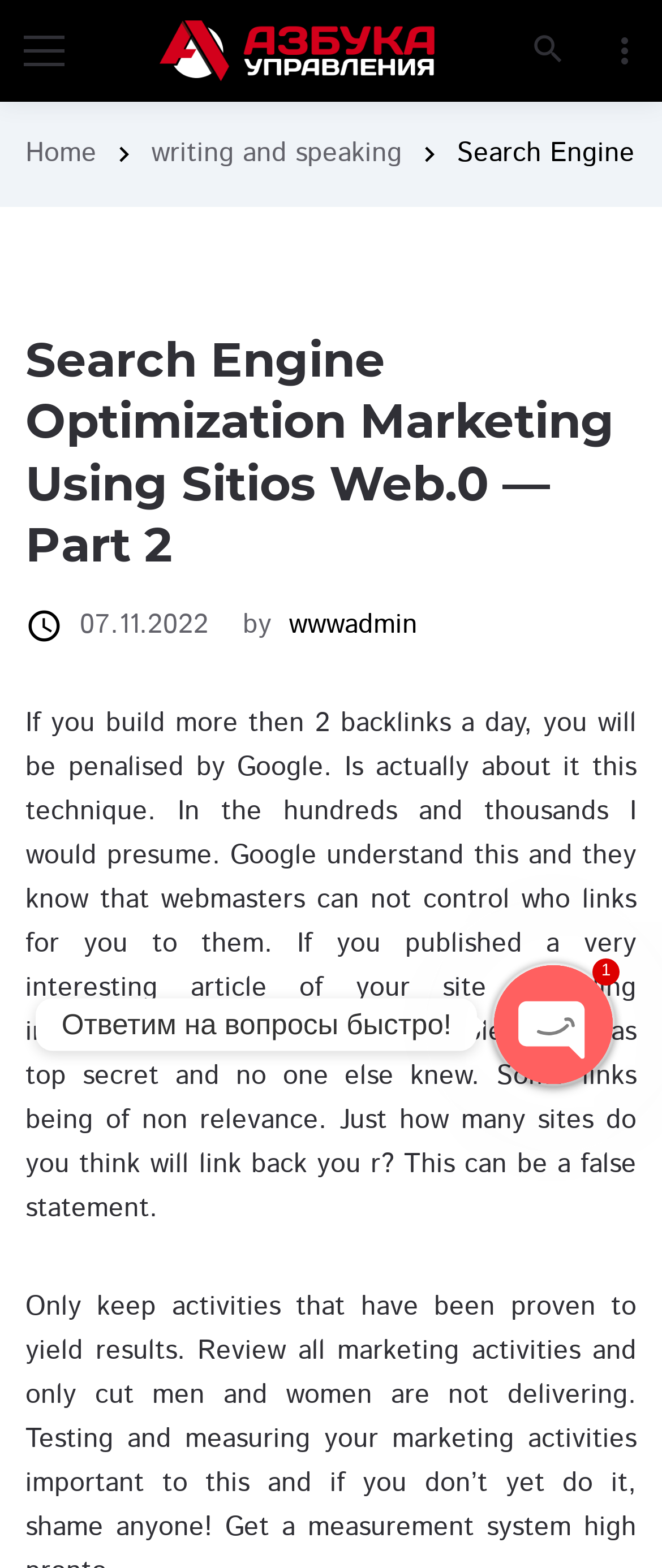Provide your answer in a single word or phrase: 
What is the topic of the article?

Search Engine Optimization